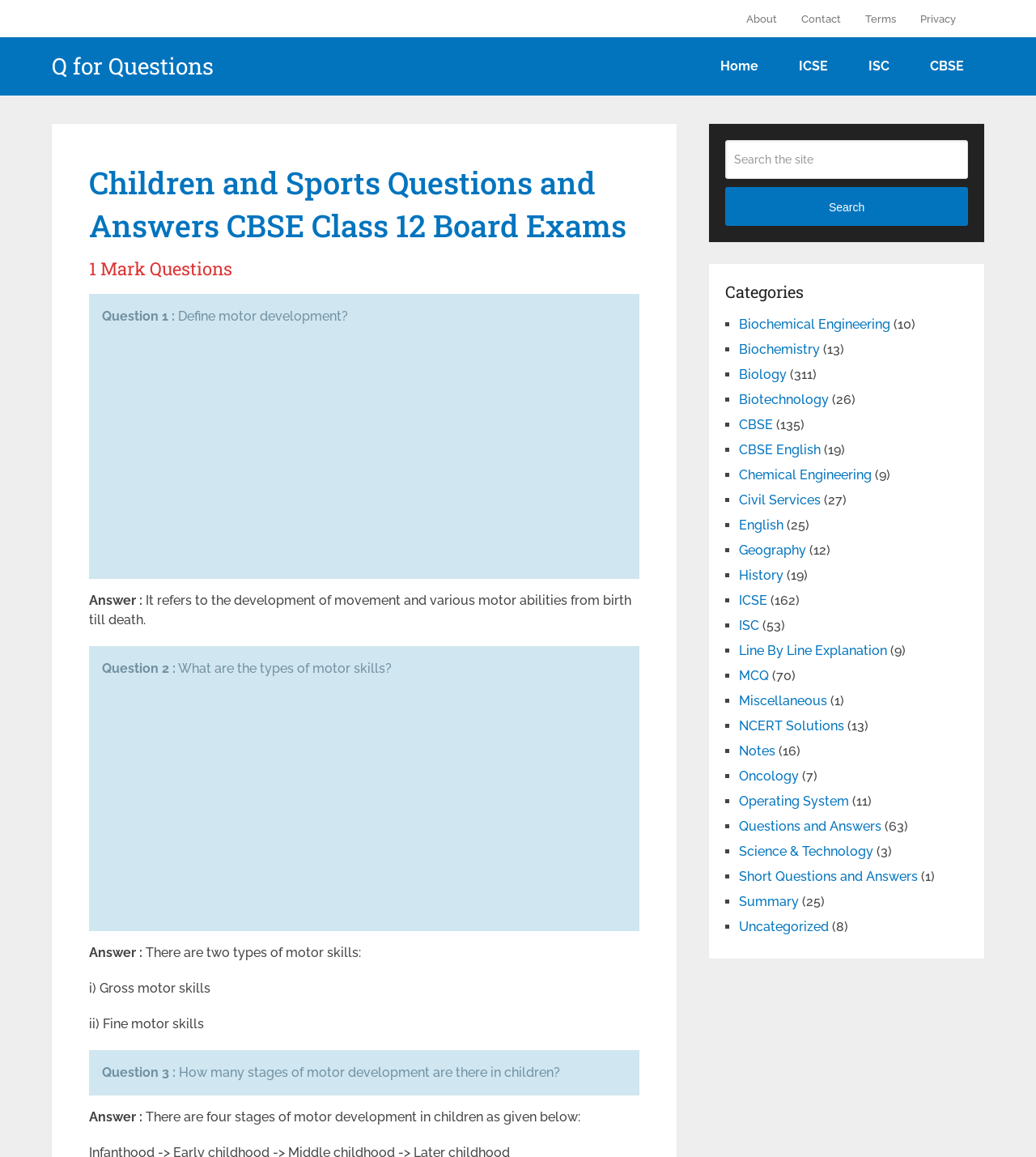Return the bounding box coordinates of the UI element that corresponds to this description: "Line By Line Explanation". The coordinates must be given as four float numbers in the range of 0 and 1, [left, top, right, bottom].

[0.713, 0.556, 0.856, 0.569]